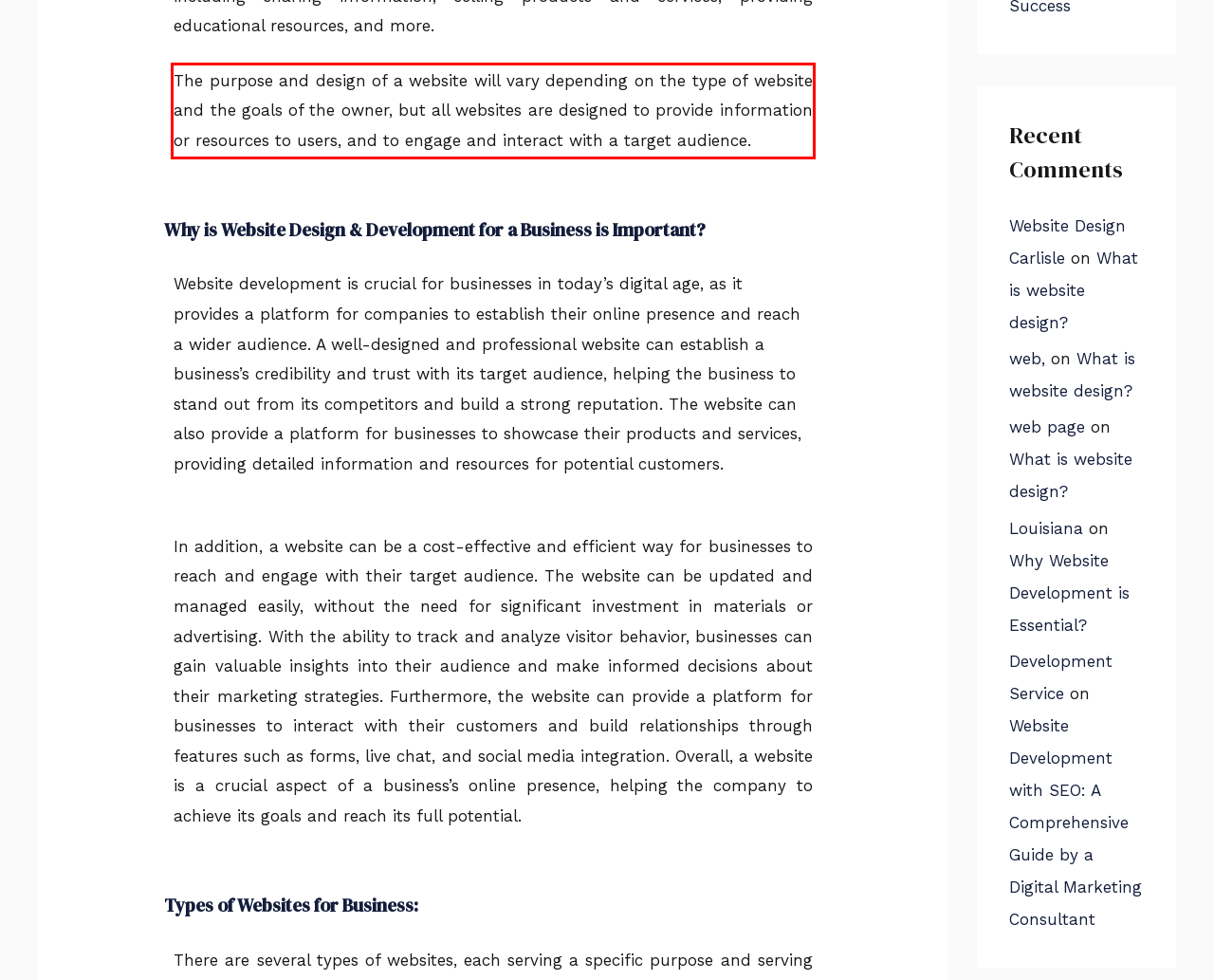Please use OCR to extract the text content from the red bounding box in the provided webpage screenshot.

The purpose and design of a website will vary depending on the type of website and the goals of the owner, but all websites are designed to provide information or resources to users, and to engage and interact with a target audience.